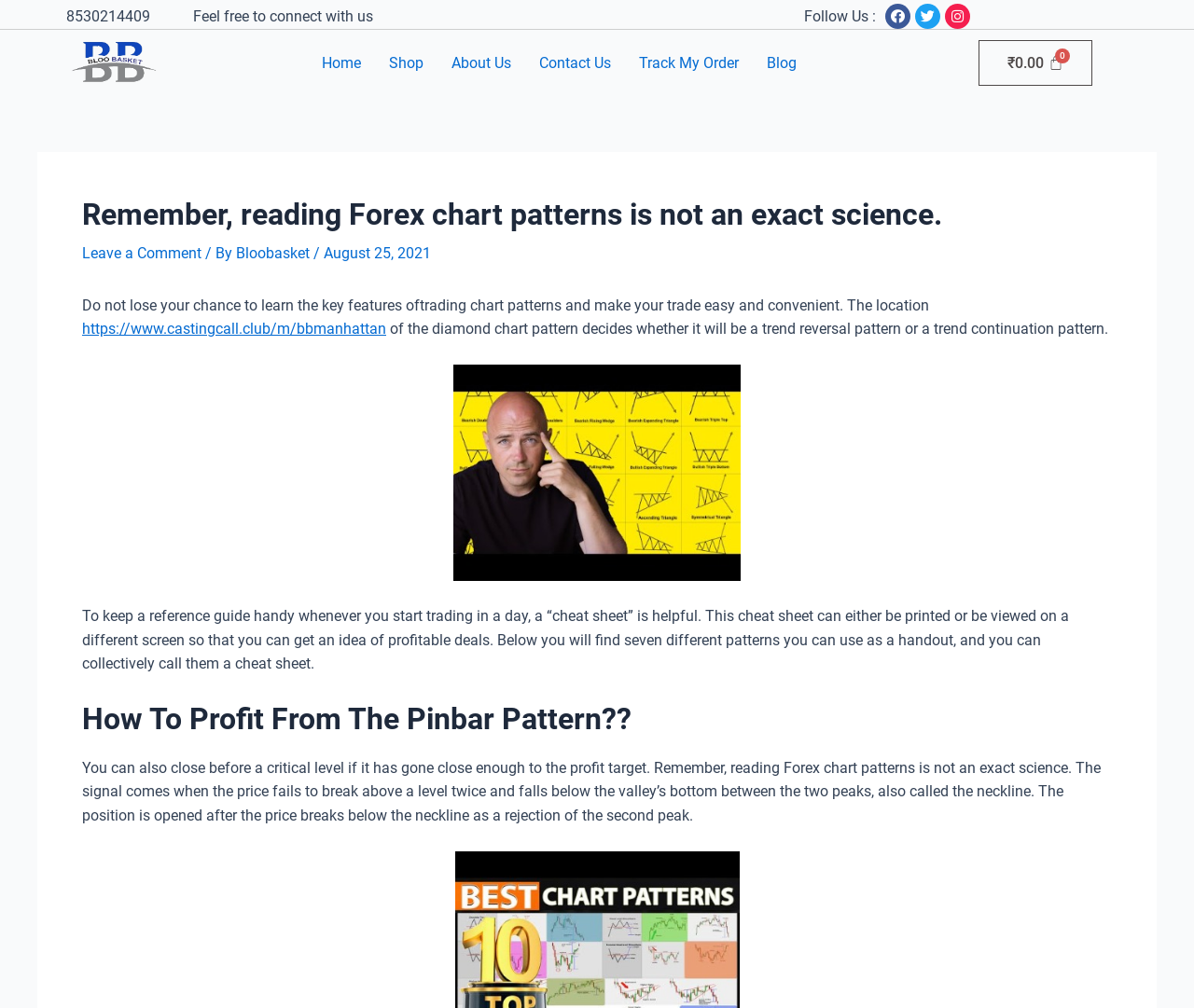Can you specify the bounding box coordinates of the area that needs to be clicked to fulfill the following instruction: "Click on Facebook link"?

[0.741, 0.004, 0.762, 0.029]